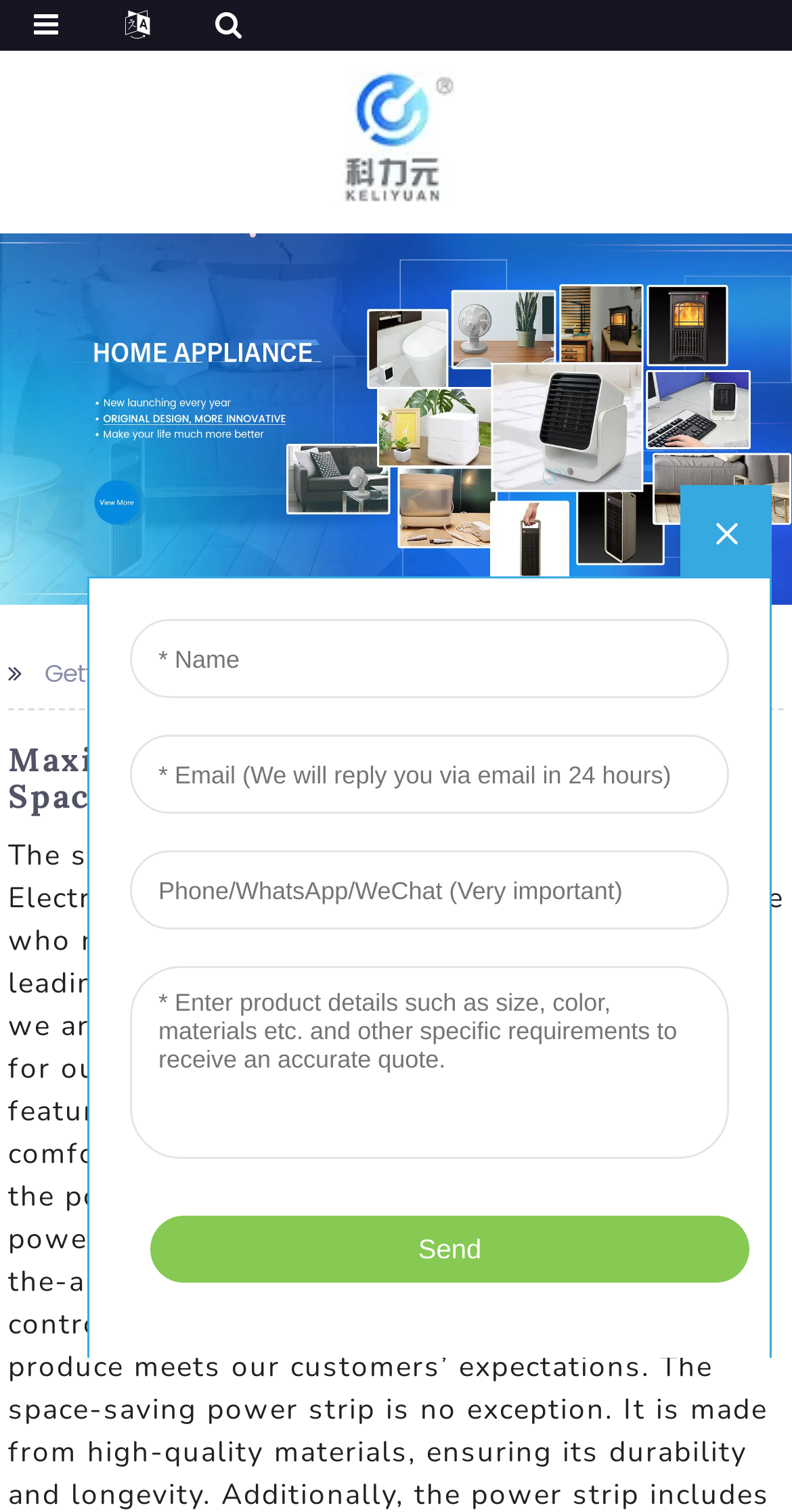Describe the entire webpage, focusing on both content and design.

The webpage is about a China-based manufacturer, supplier, and factory of space-saving power strips. At the top-left corner, there is a logo image with a link to the homepage. Below the logo, there is a horizontal navigation menu with a link to "Power Strips" accompanied by a related image that spans the entire width of the page.

On the left side of the page, there are two short paragraphs of text, one labeled "Getting started" and the other "Space-saving power strip". To the right of these paragraphs, there is a prominent heading that reads "Maximize Your Outlet Space With Our Space-Saving Power Strip". This heading is positioned roughly in the middle of the page.

Taking up most of the page's real estate is an iframe, which occupies the majority of the page's width and height, starting from the top-right corner and extending down to the bottom of the page. There is also a figure element at the top of the page, which may contain an image or other graphical content, although its exact purpose is unclear.